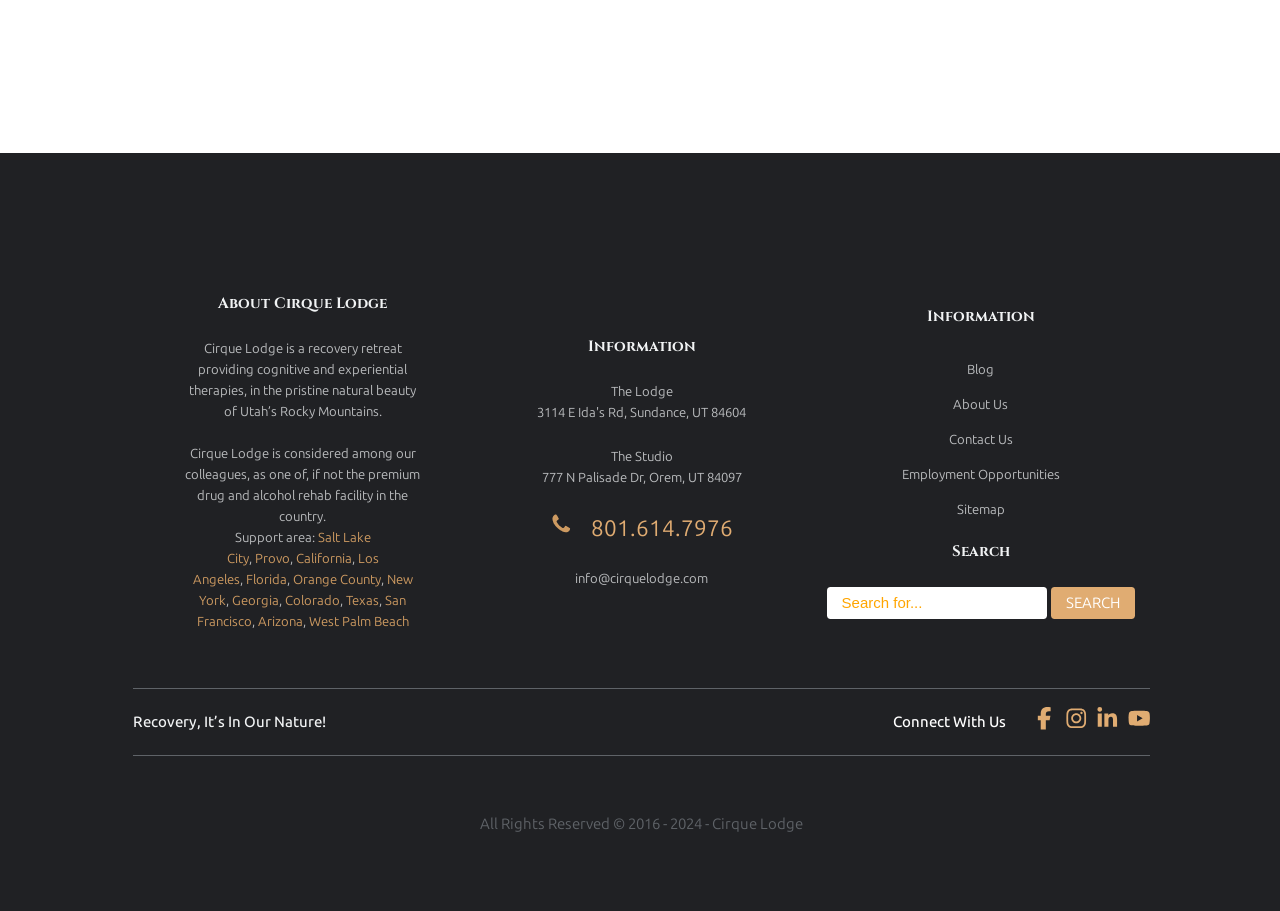What are the social media platforms of Cirque Lodge?
Based on the visual, give a brief answer using one word or a short phrase.

Facebook, Instagram, LinkedIn, YouTube